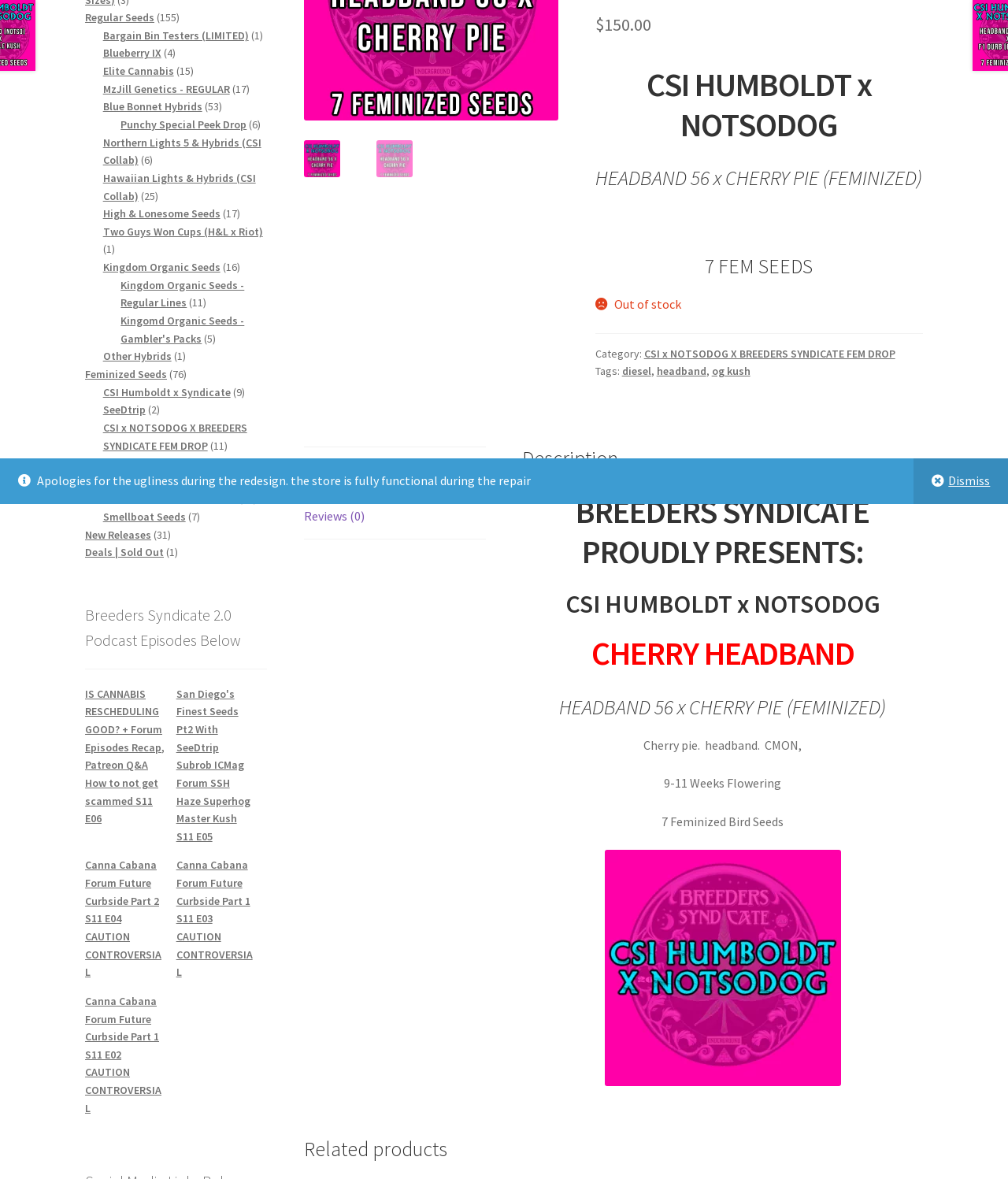Mark the bounding box of the element that matches the following description: "diesel".

[0.617, 0.309, 0.646, 0.321]